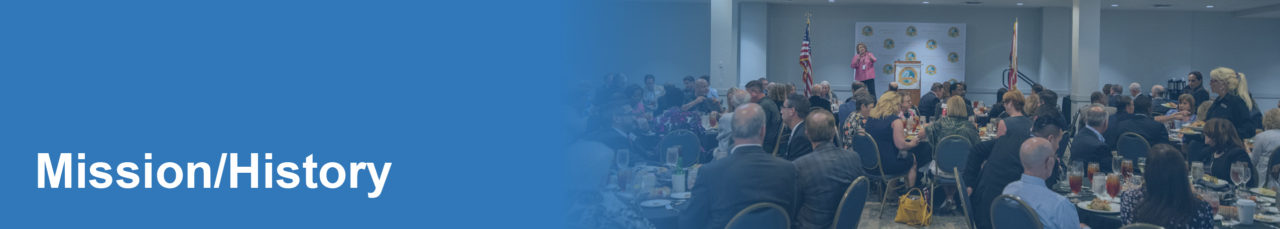Generate a detailed caption that encompasses all aspects of the image.

The image captures a moment during a gathering organized by the Broward League of Cities, focusing on its mission and history. In the foreground, a well-dressed audience is seated at elegantly set tables, dining and engaging in conversation, highlighting community involvement and collaboration. In the background, a speaker appears to address the crowd, standing confidently next to a display that likely features the organization's emblem, underscoring the significance of local governance. The text "Mission/History" prominently overlays the scene against a vibrant blue backdrop, emphasizing the theme of the event, which aims to articulate the League's dedication to enhancing municipal awareness and cooperation among Broward County's cities. The image encapsulates not just a meeting, but a shared commitment to addressing issues affecting their communities.